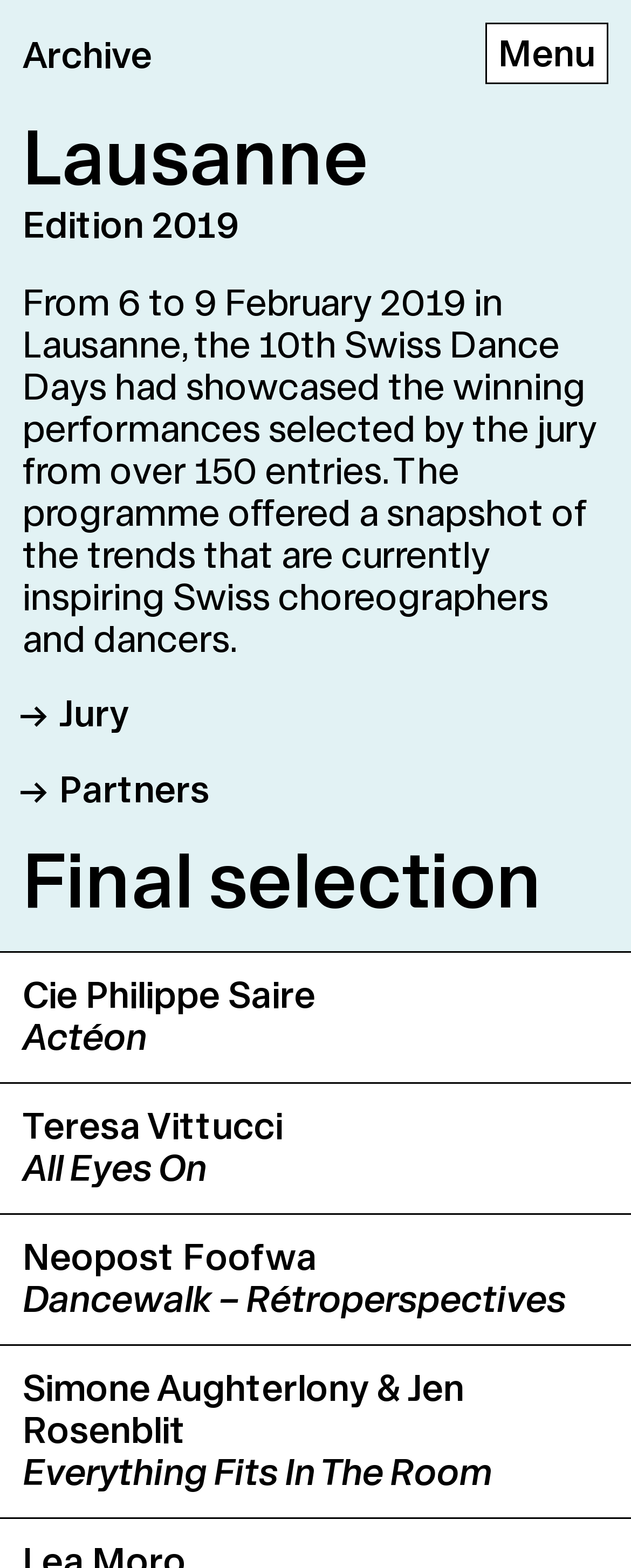Locate the coordinates of the bounding box for the clickable region that fulfills this instruction: "Click the 'Cie Philippe Saire Actéon' link".

[0.0, 0.608, 1.0, 0.69]